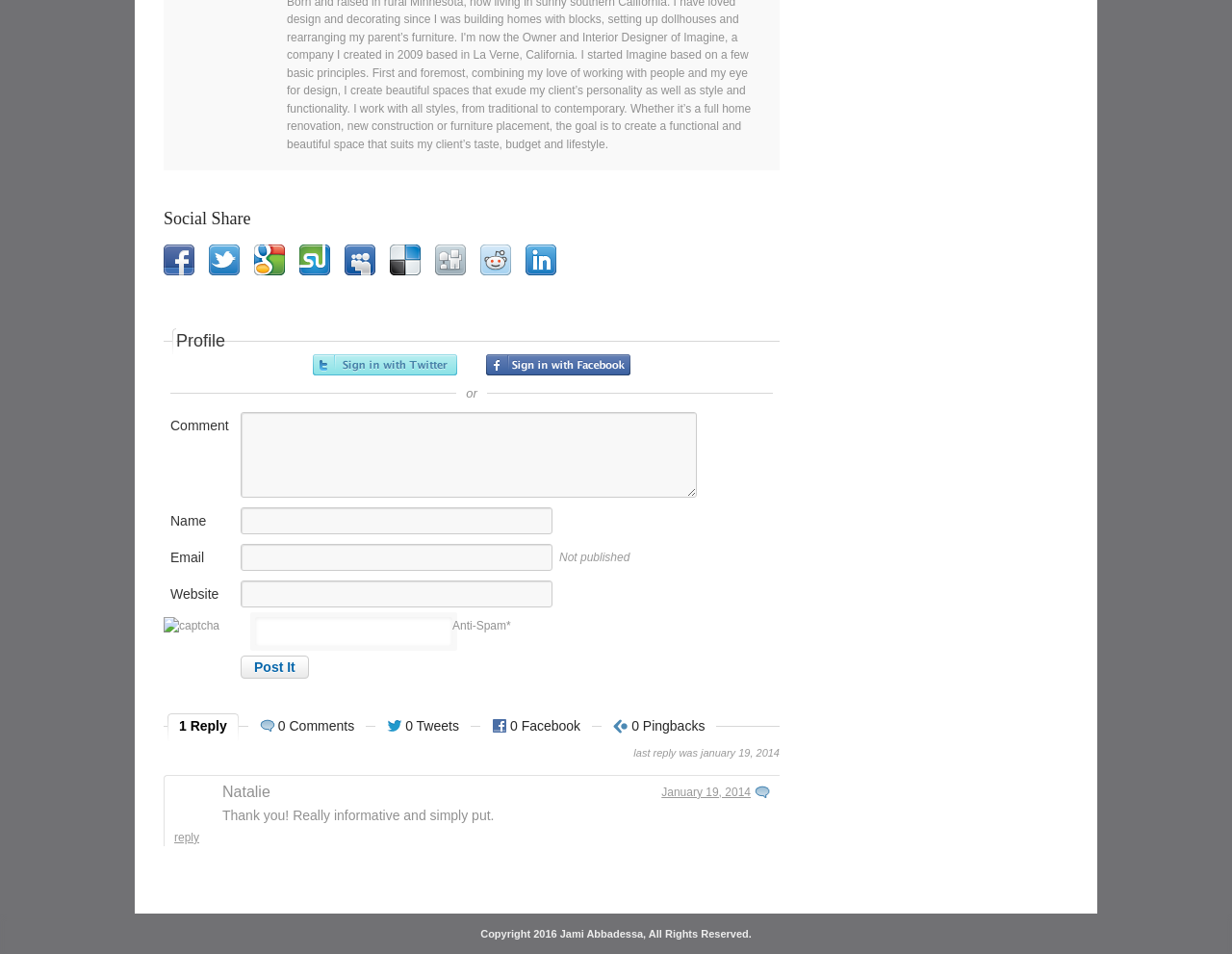Identify the bounding box coordinates of the area you need to click to perform the following instruction: "Reply to Natalie".

[0.141, 0.871, 0.162, 0.885]